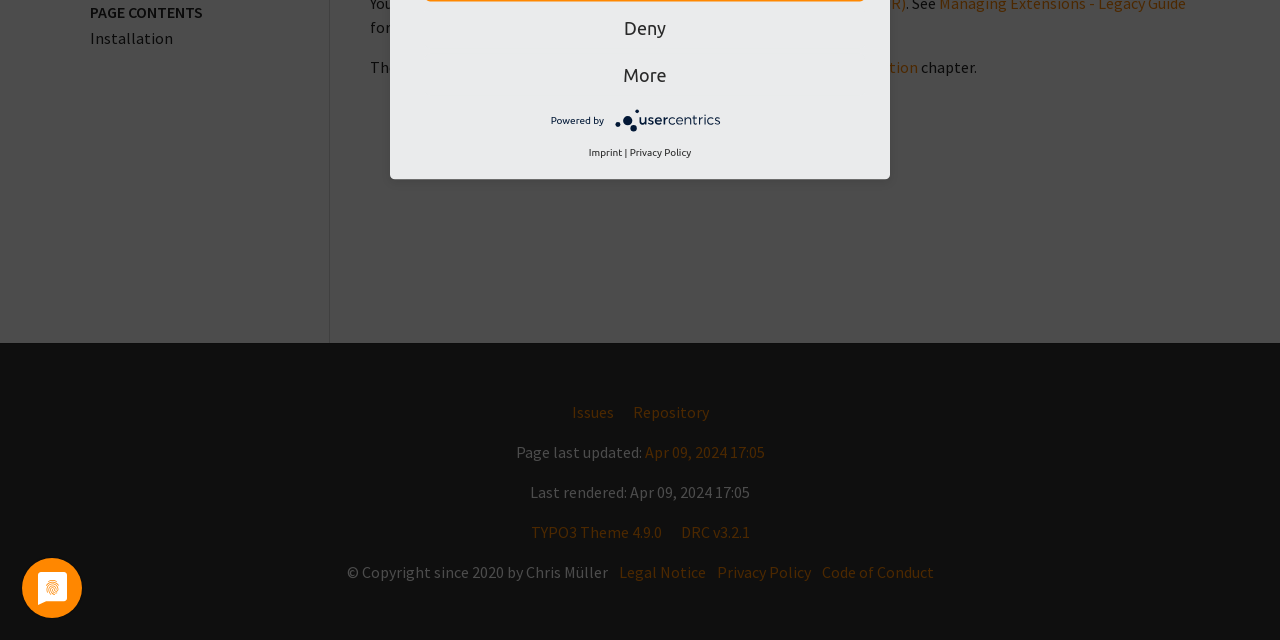Give the bounding box coordinates for the element described by: "TYPO3 Theme 4.9.0".

[0.414, 0.816, 0.517, 0.847]